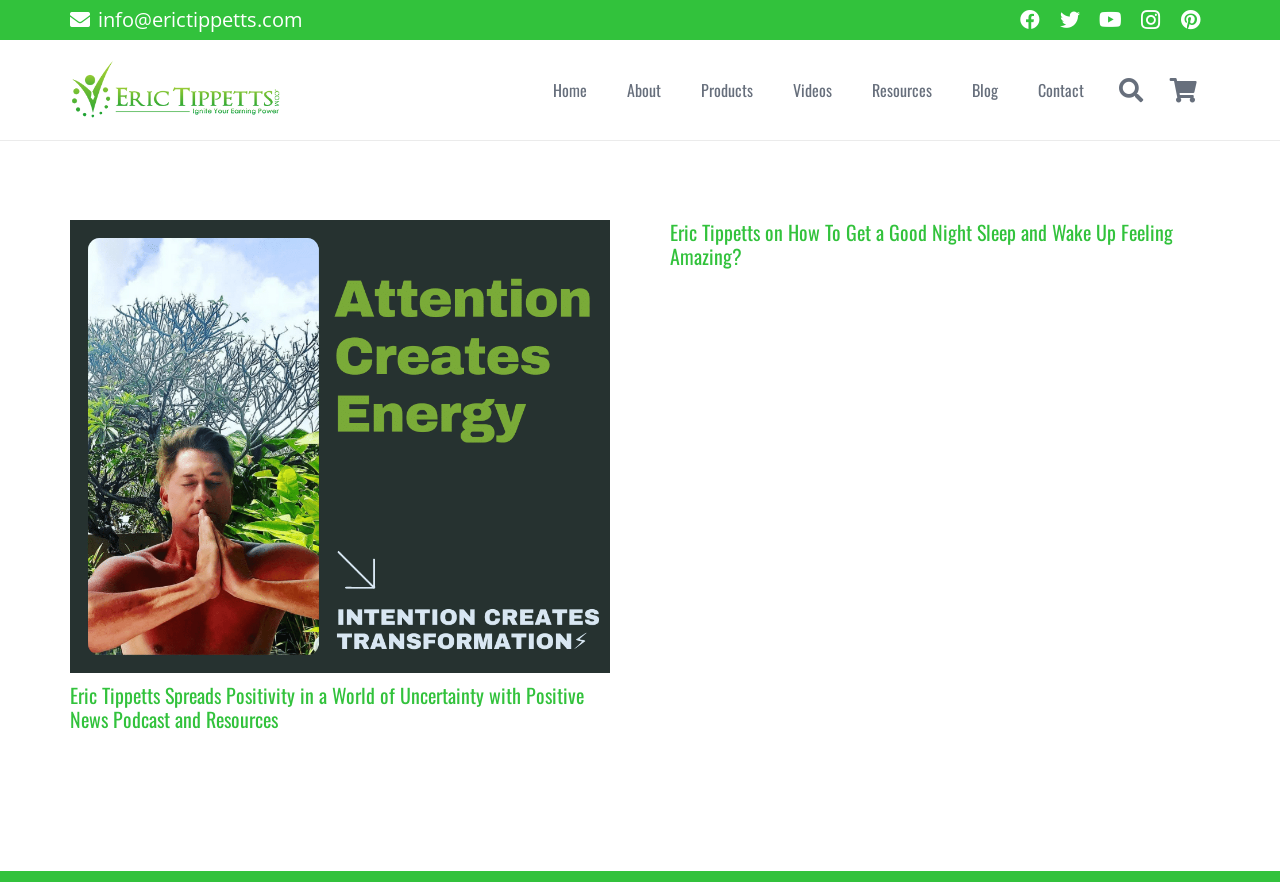Examine the image and give a thorough answer to the following question:
Is there a search bar on the webpage?

I found a textbox element with the OCR text 'Search' and a link element with the OCR text 'Search' nearby, indicating the presence of a search bar on the webpage.